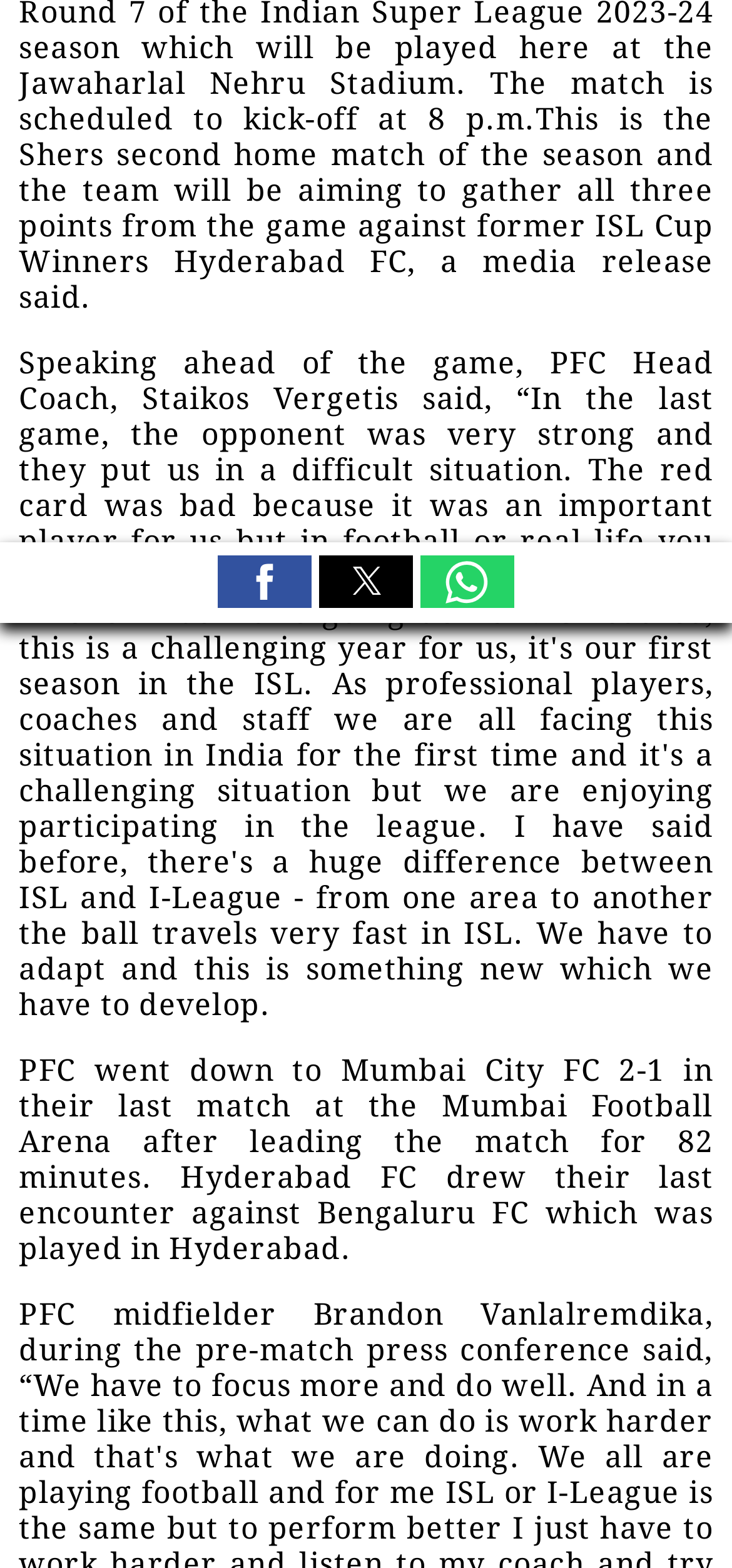Using the provided element description "name="z" placeholder="Enter Zip"", determine the bounding box coordinates of the UI element.

None